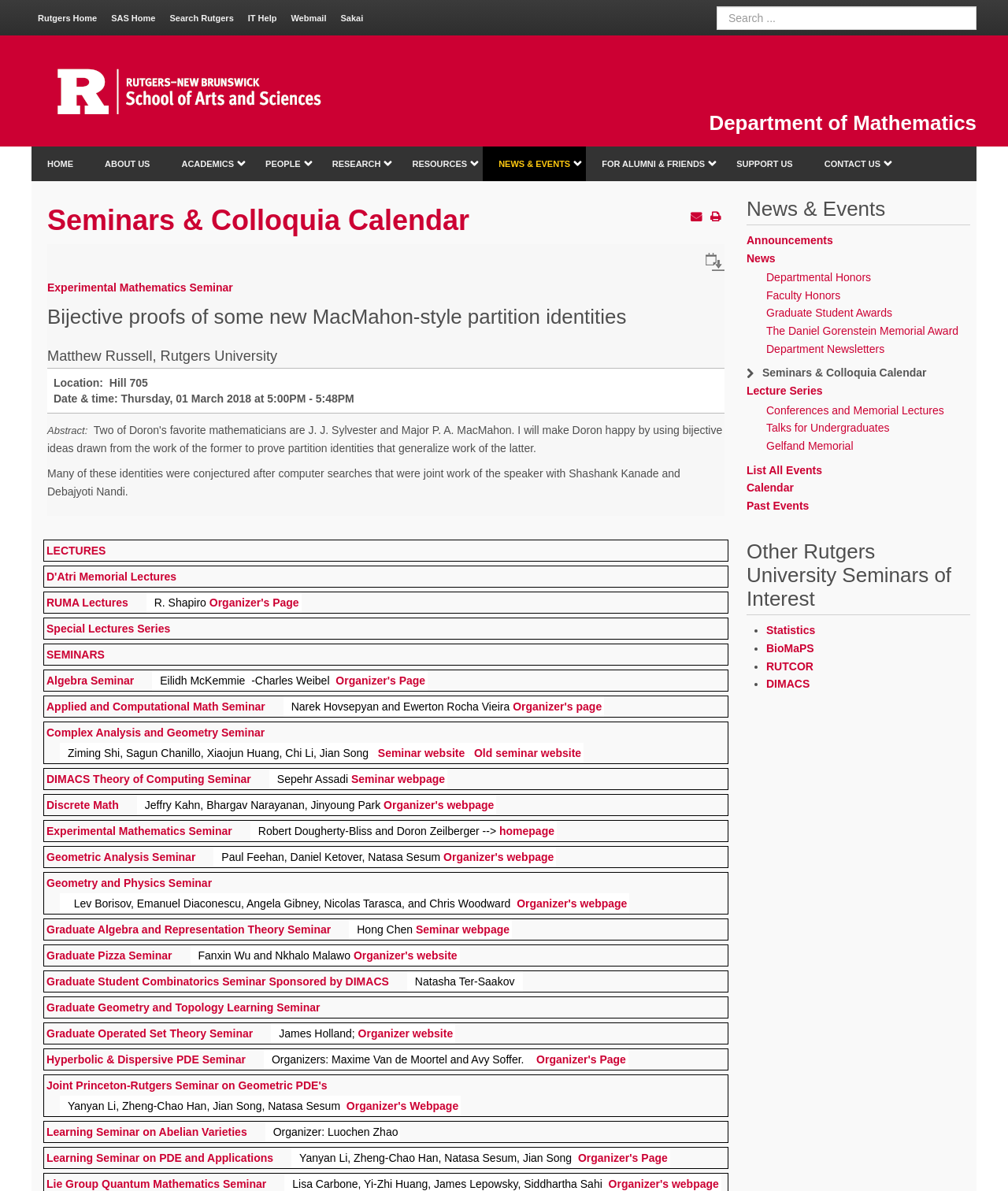Locate the bounding box coordinates of the element that needs to be clicked to carry out the instruction: "View Seminars & Colloquia Calendar". The coordinates should be given as four float numbers ranging from 0 to 1, i.e., [left, top, right, bottom].

[0.047, 0.172, 0.719, 0.198]